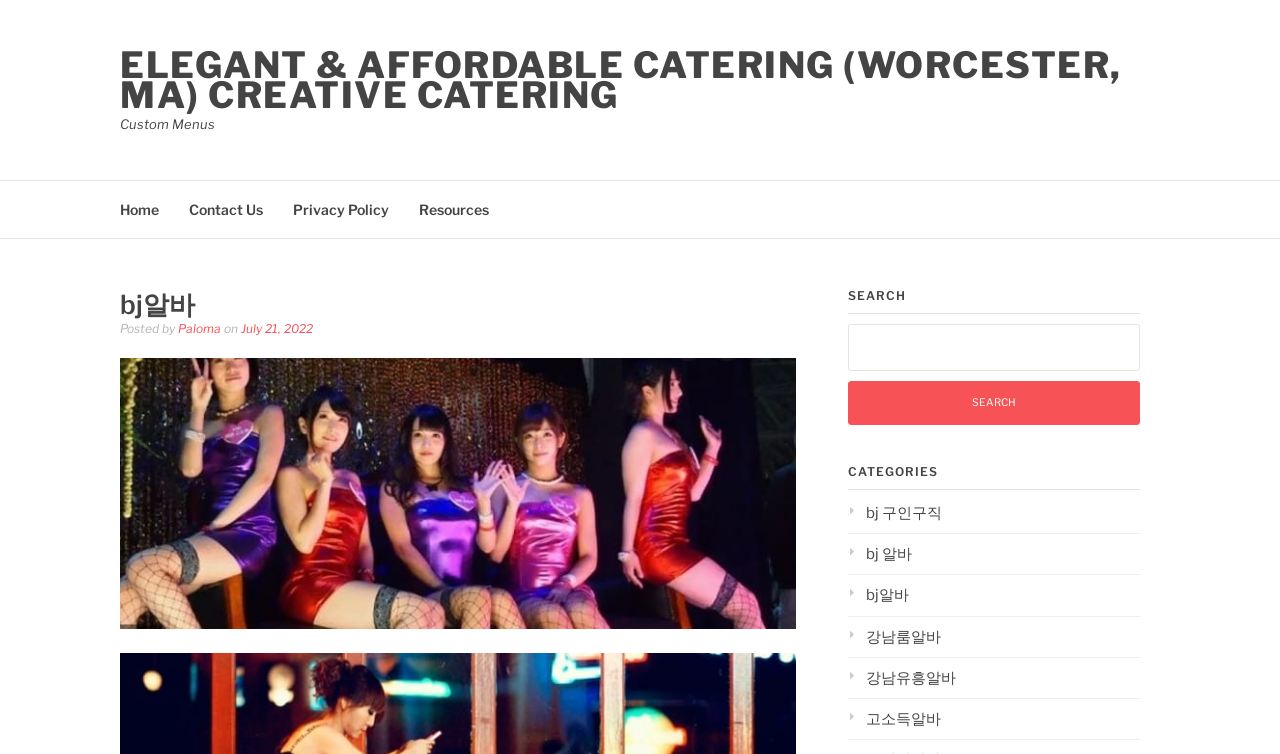Refer to the image and provide an in-depth answer to the question: 
What is the date of the latest post?

The date of the latest post can be found in the link element with the text 'July 21, 2022', which is located below the 'bj알바' heading.